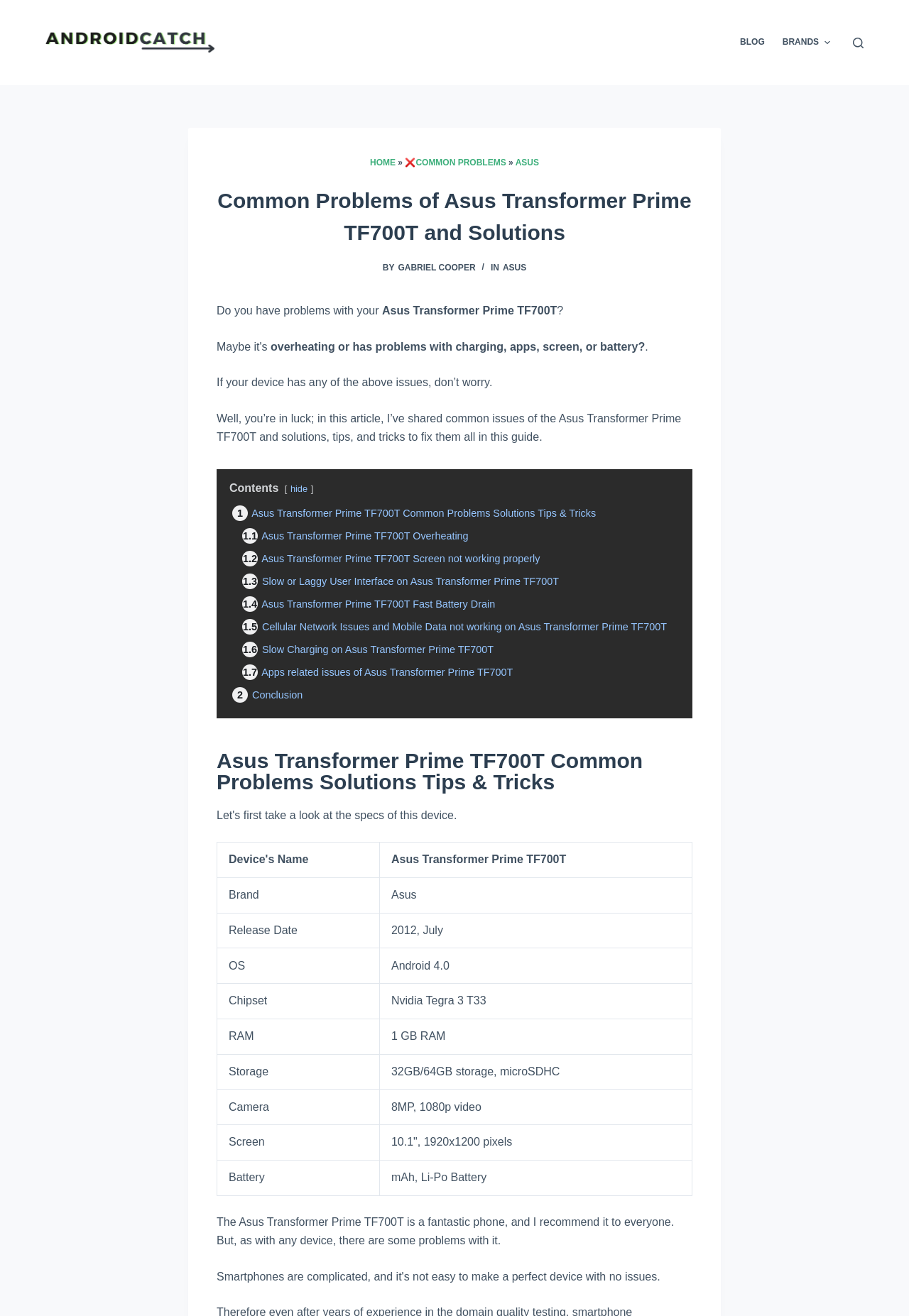What is the name of the device discussed on this webpage?
Using the information from the image, answer the question thoroughly.

The webpage discusses common problems and solutions of a specific device, which is mentioned in the heading and throughout the content. The name of the device is Asus Transformer Prime TF700T.